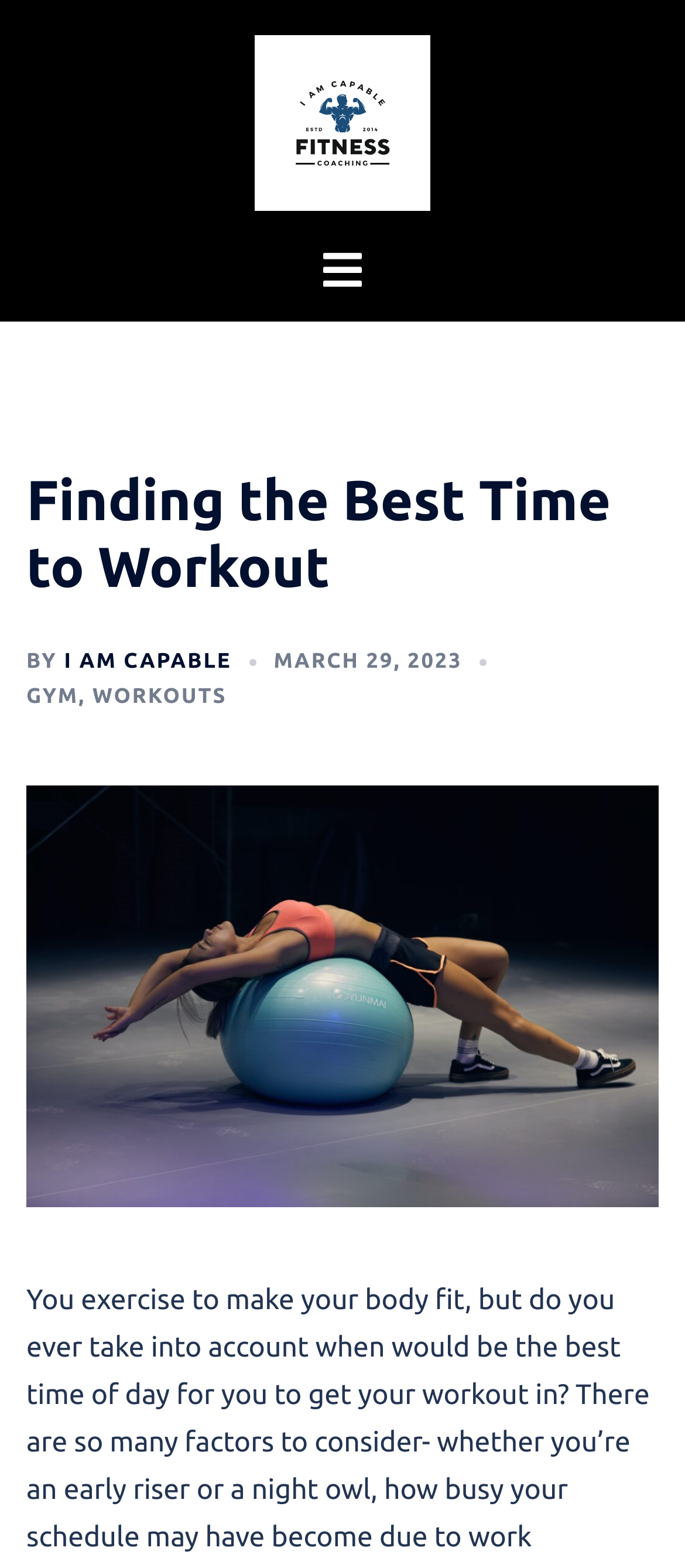Extract the bounding box coordinates for the described element: "Blogs". The coordinates should be represented as four float numbers between 0 and 1: [left, top, right, bottom].

None